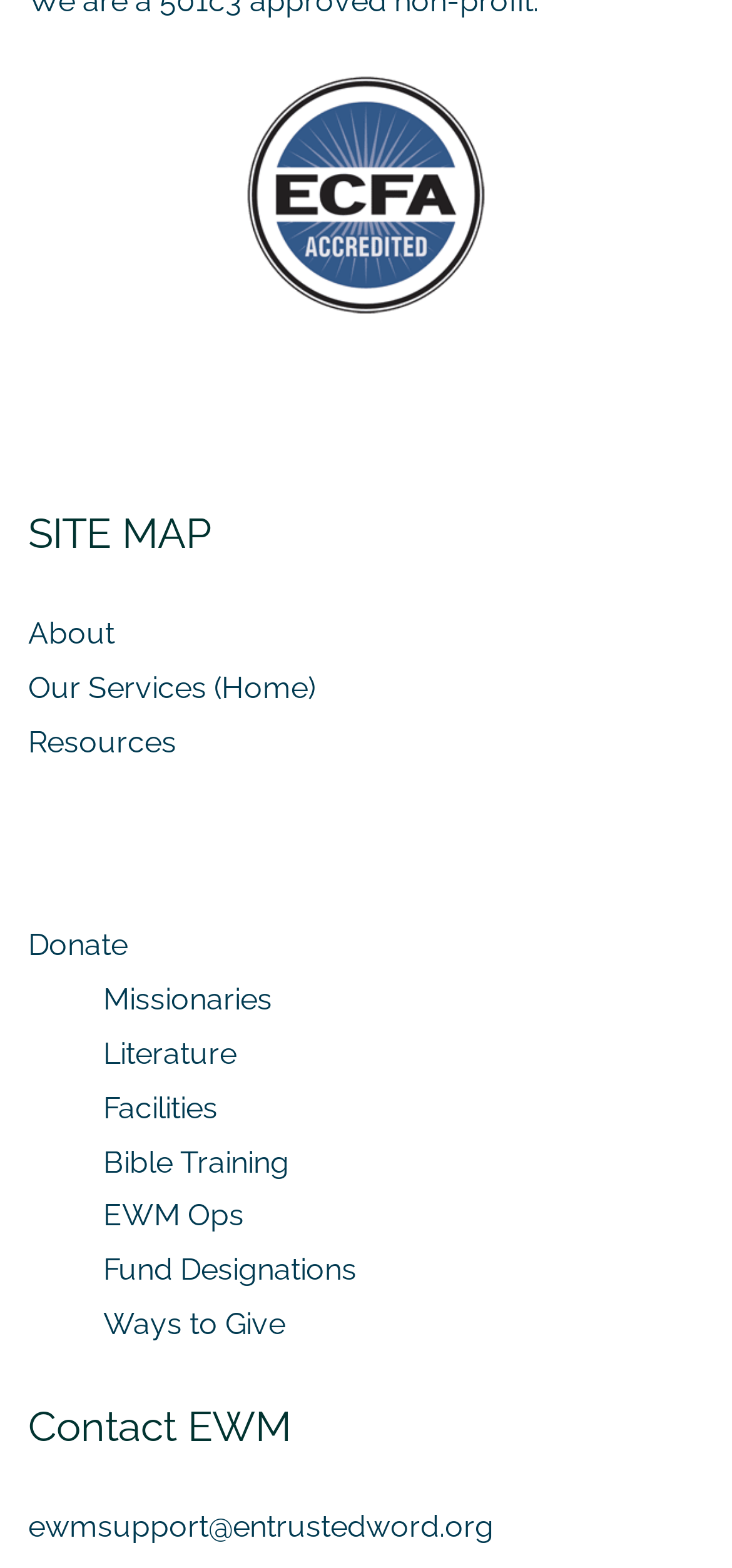Can you identify the bounding box coordinates of the clickable region needed to carry out this instruction: 'Donate'? The coordinates should be four float numbers within the range of 0 to 1, stated as [left, top, right, bottom].

[0.038, 0.592, 0.174, 0.614]